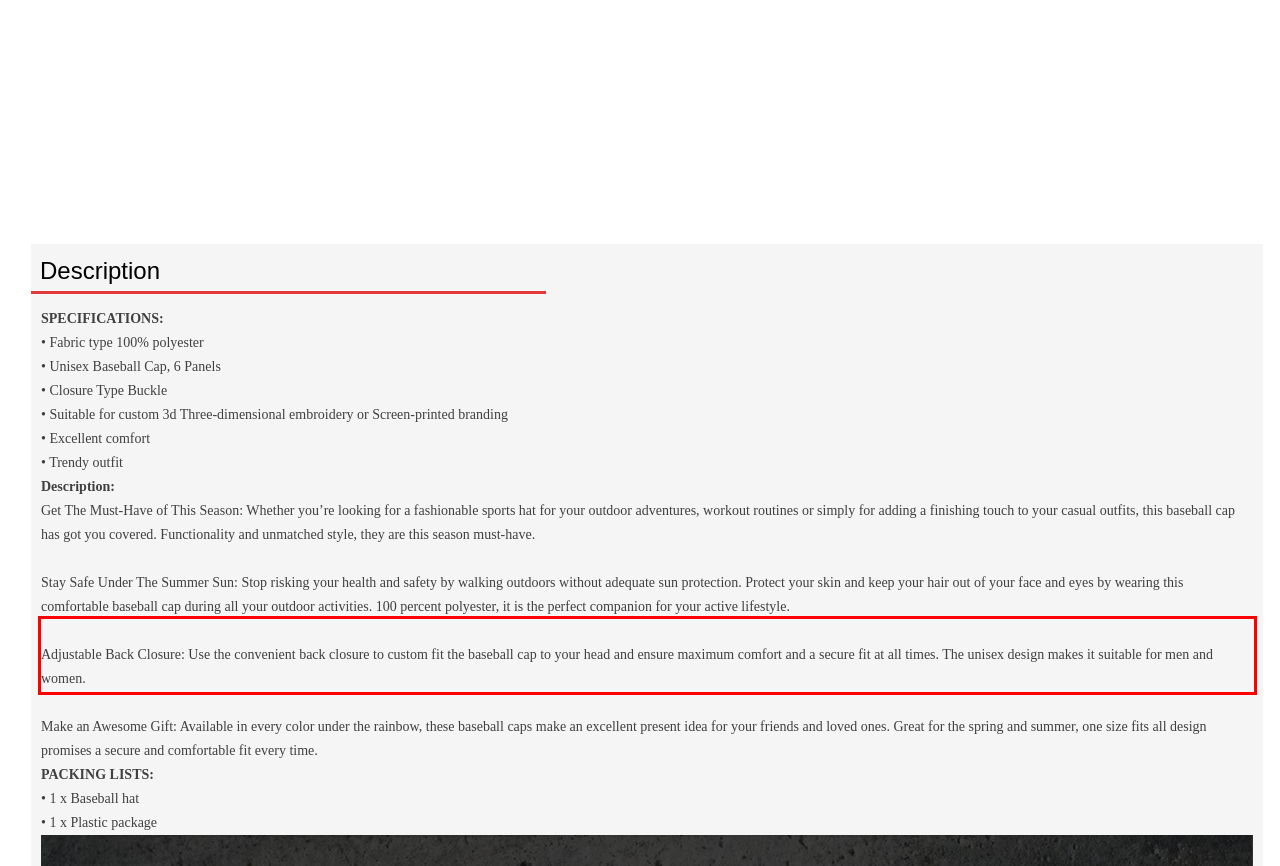Identify the text inside the red bounding box in the provided webpage screenshot and transcribe it.

Adjustable Back Closure: Use the convenient back closure to custom fit the baseball cap to your head and ensure maximum comfort and a secure fit at all times. The unisex design makes it suitable for men and women.